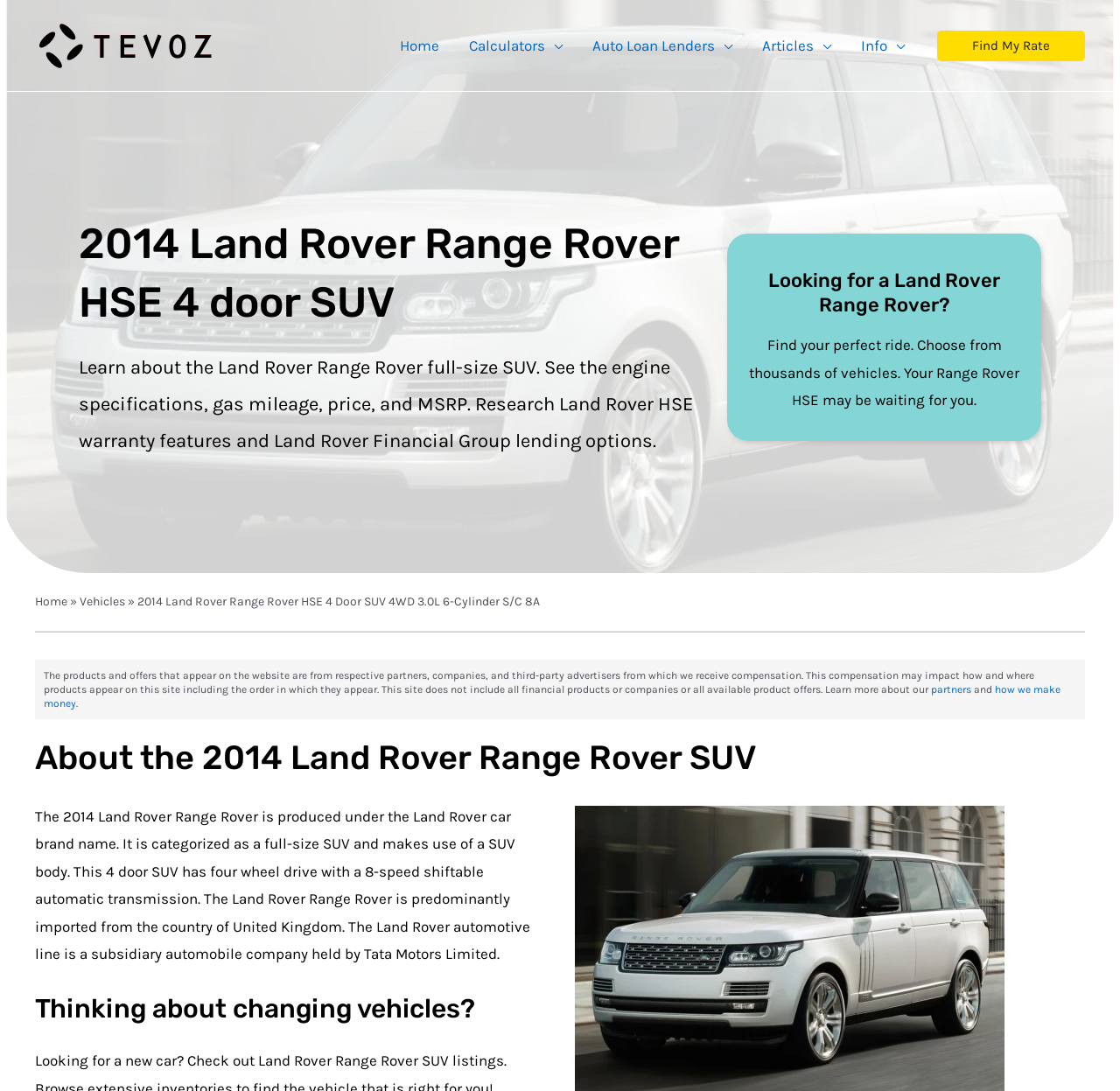Can you pinpoint the bounding box coordinates for the clickable element required for this instruction: "Click the Tevoz Logo"? The coordinates should be four float numbers between 0 and 1, i.e., [left, top, right, bottom].

[0.031, 0.032, 0.193, 0.048]